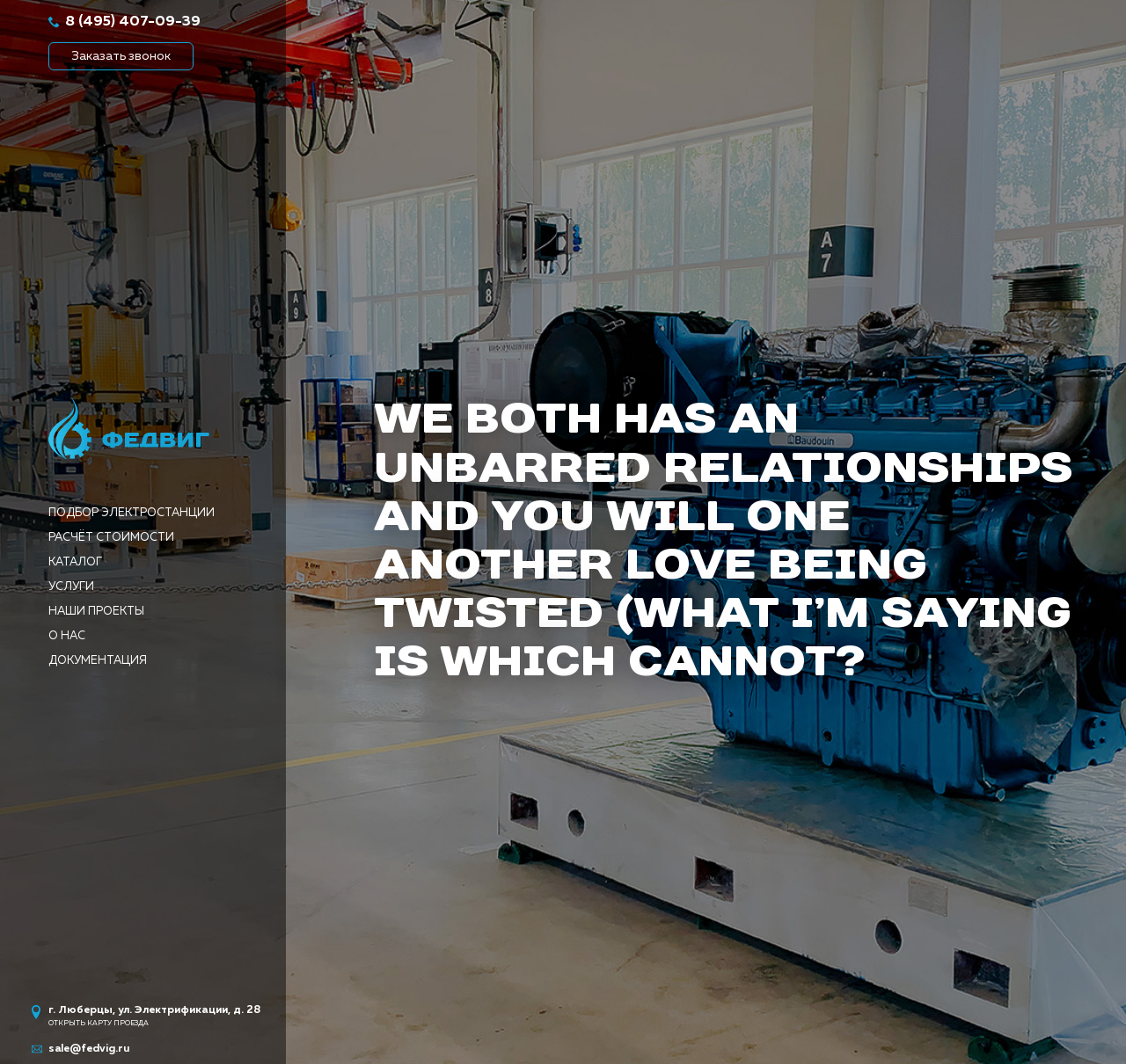Please determine the bounding box coordinates of the element to click on in order to accomplish the following task: "View the company's projects". Ensure the coordinates are four float numbers ranging from 0 to 1, i.e., [left, top, right, bottom].

[0.043, 0.569, 0.128, 0.58]